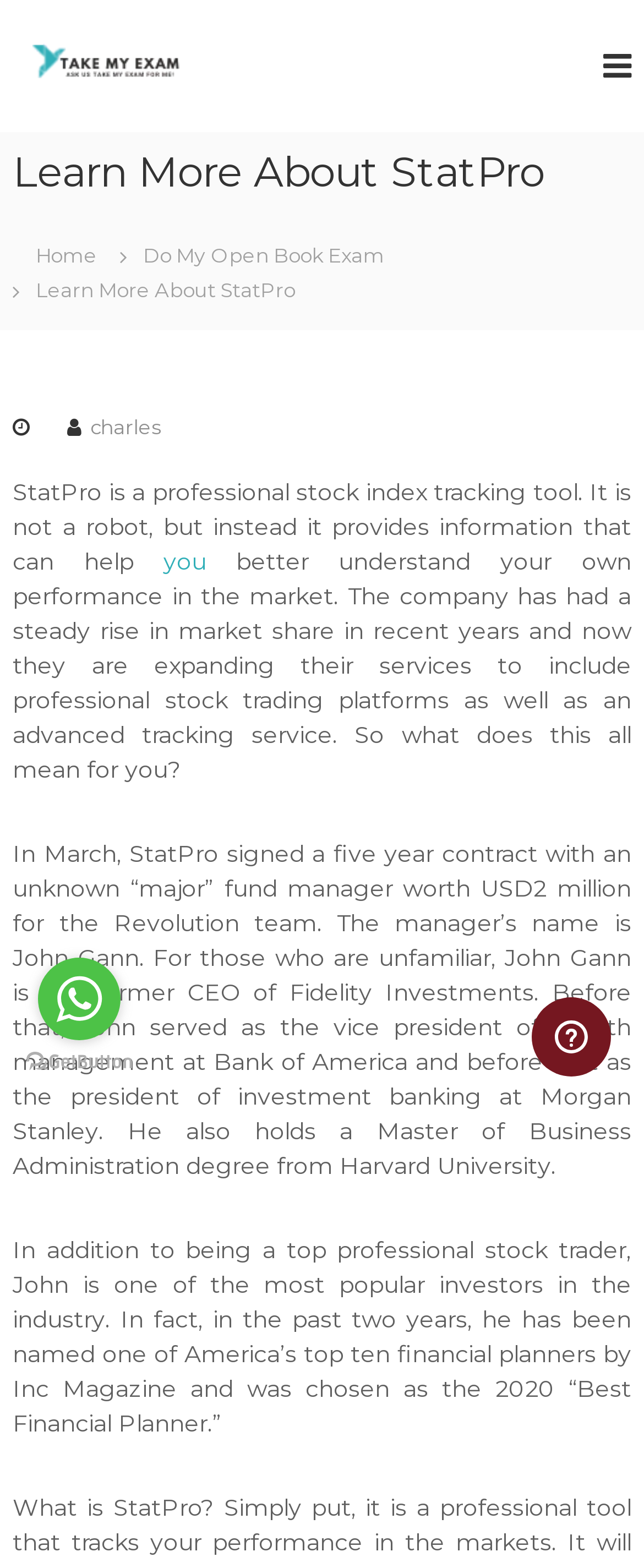What is John Gann's educational background? Look at the image and give a one-word or short phrase answer.

MBA from Harvard University